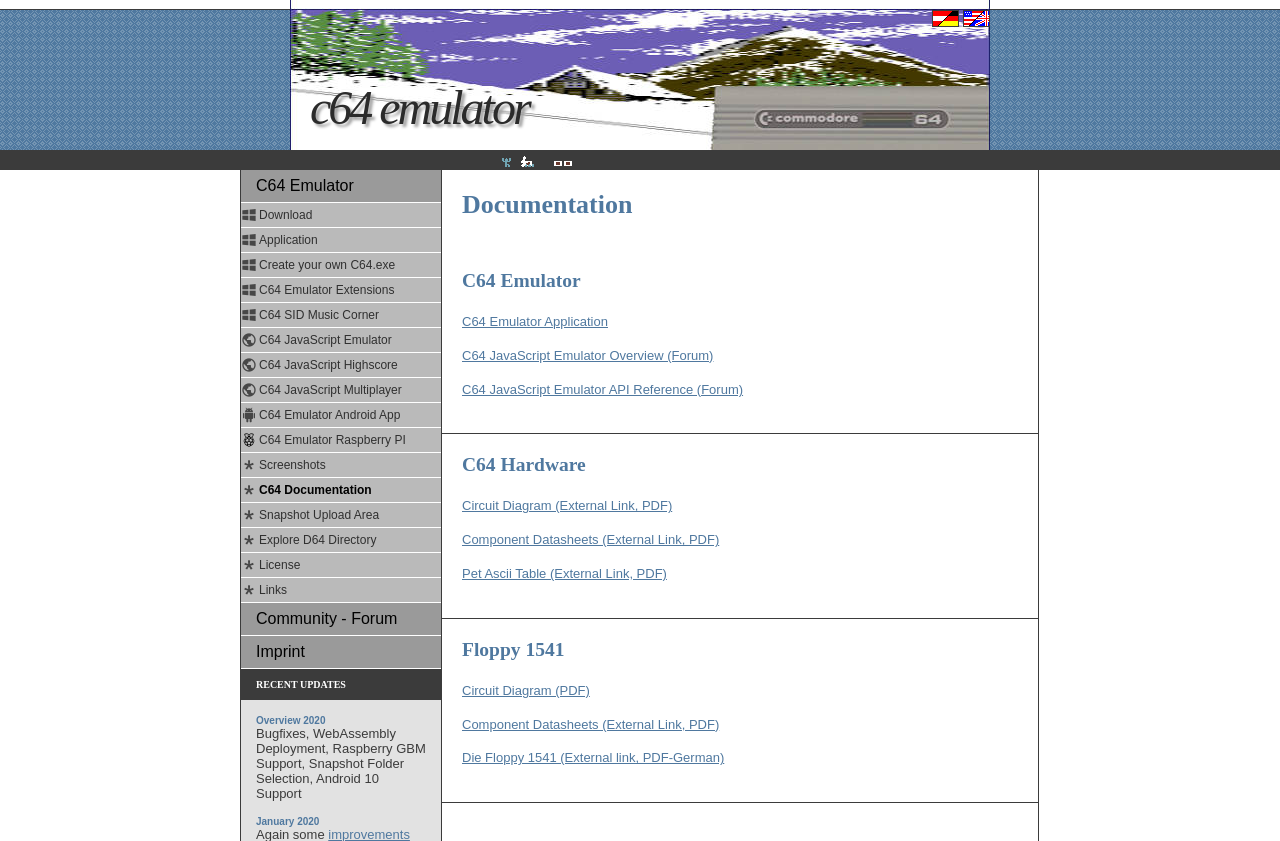Respond with a single word or phrase to the following question:
What is the main topic of this webpage?

C64 Emulator